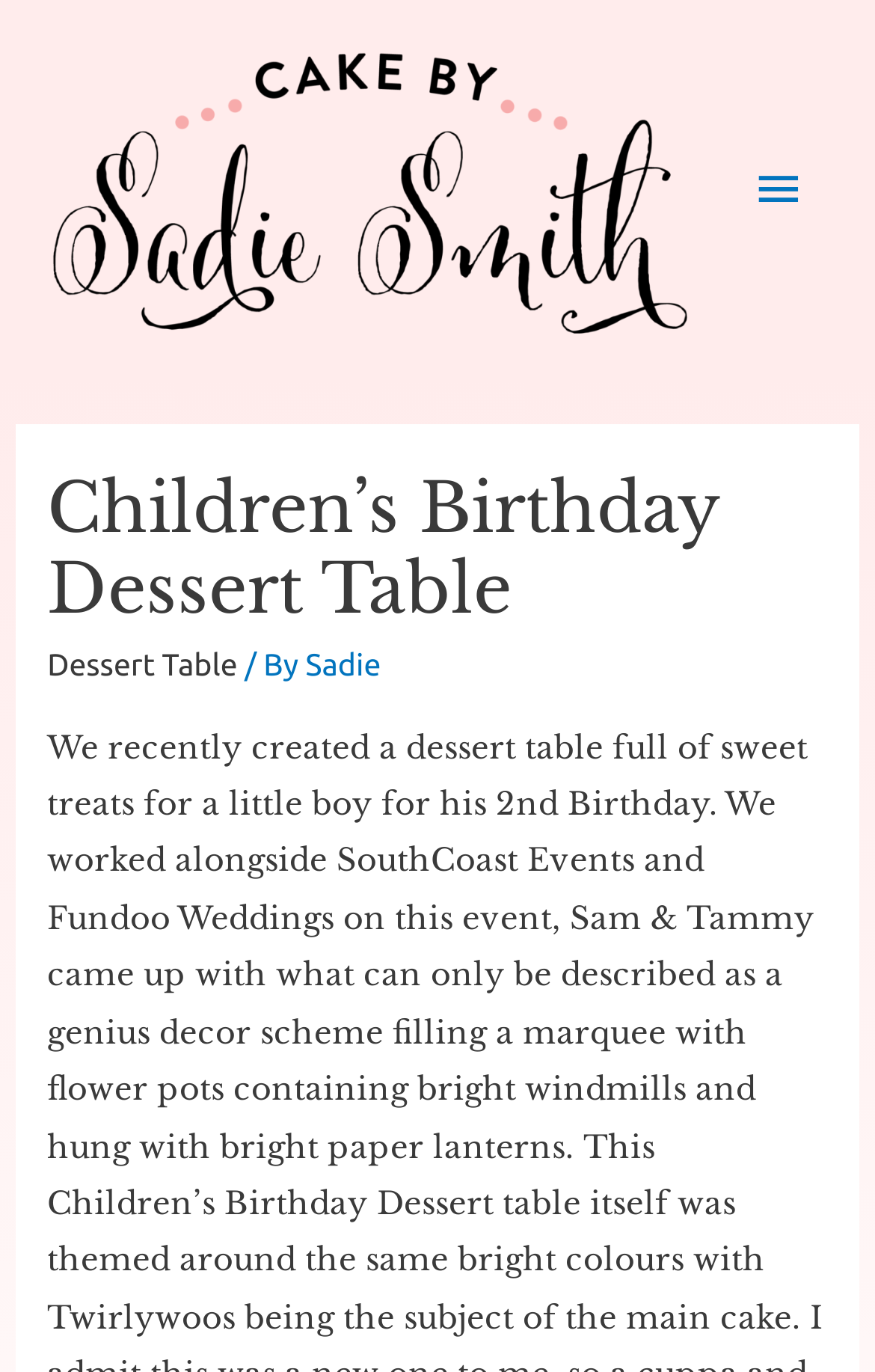What is the purpose of the event?
Based on the image, give a concise answer in the form of a single word or short phrase.

Birthday celebration